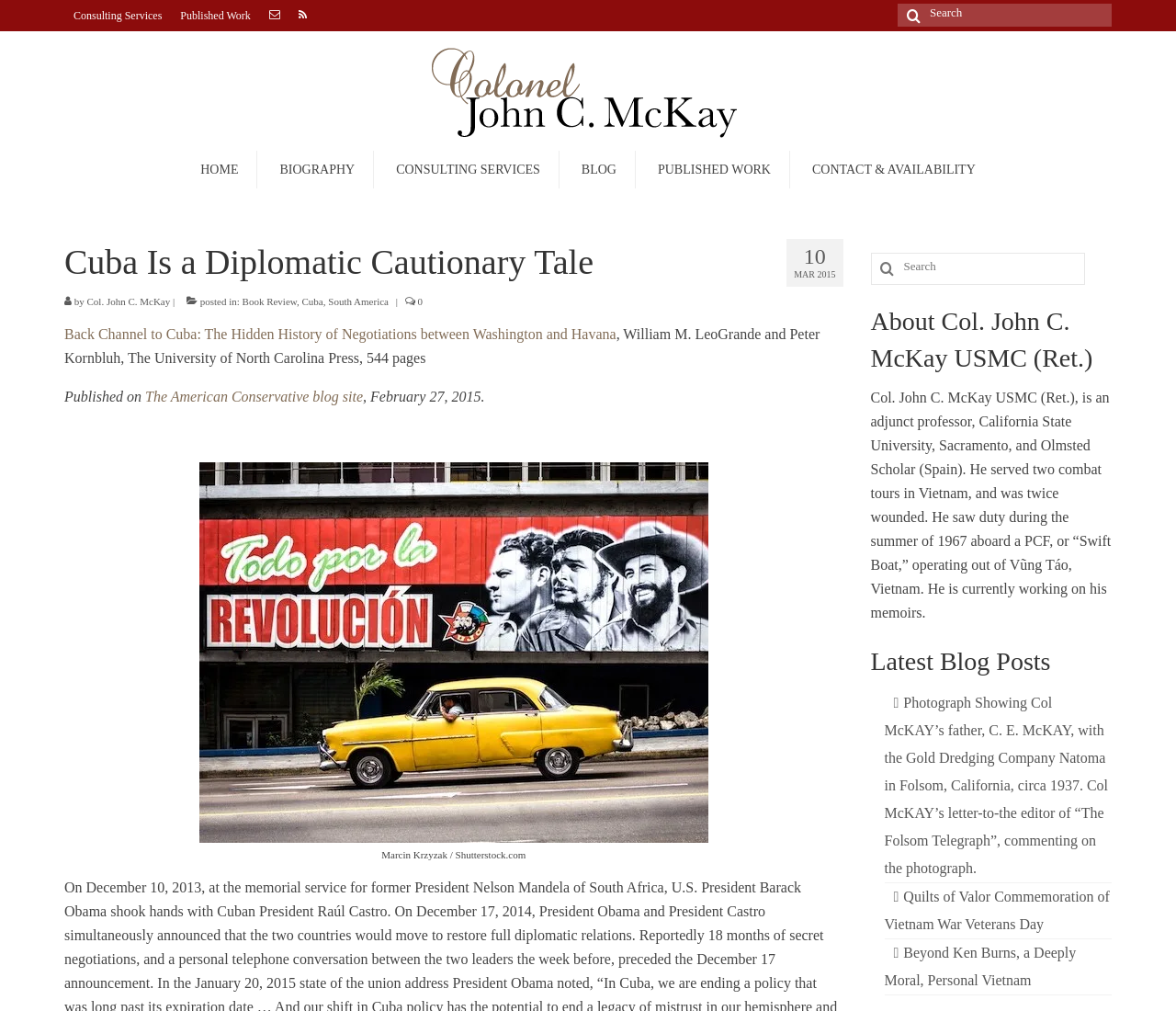Please pinpoint the bounding box coordinates for the region I should click to adhere to this instruction: "Call the Phoenix office".

None